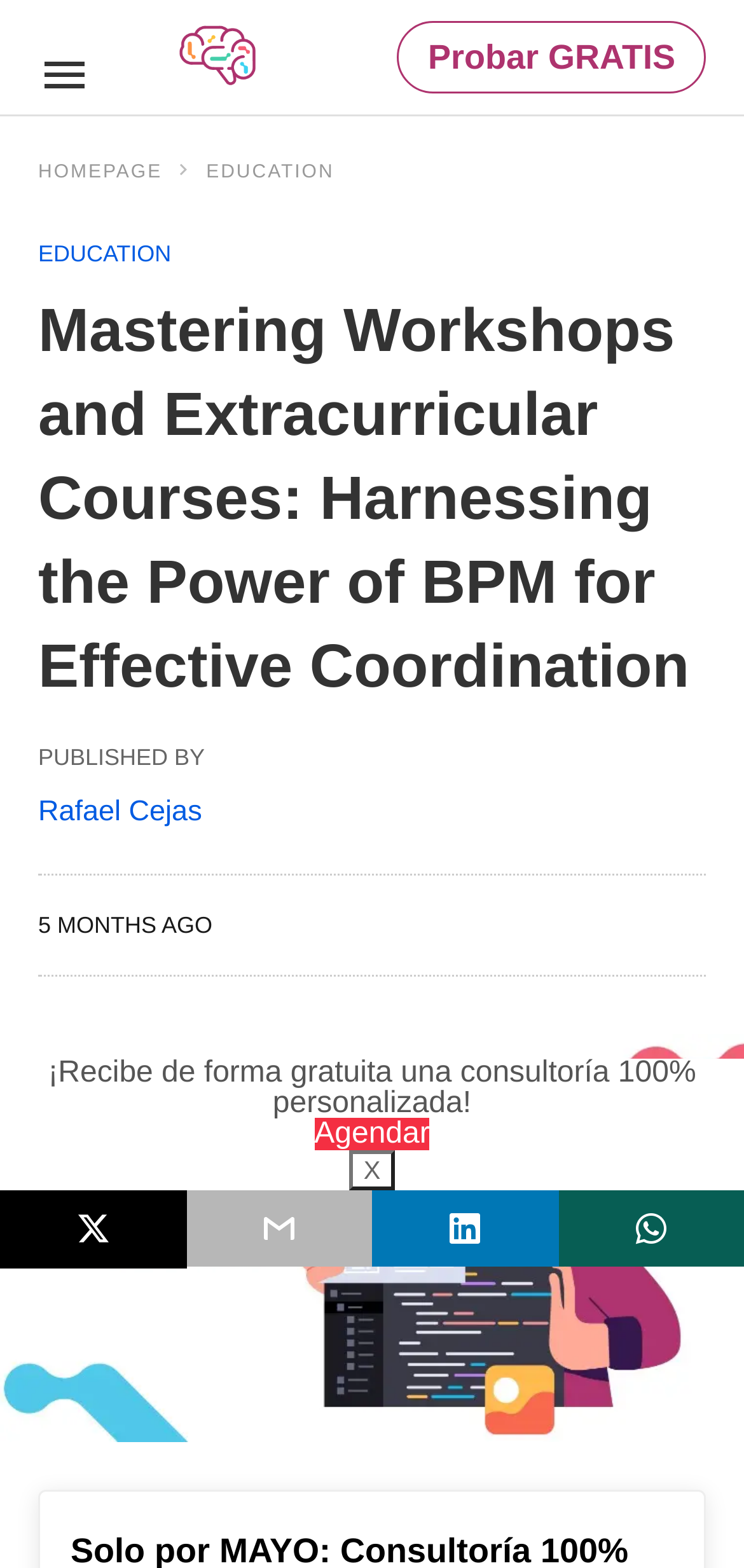What is the author of the article?
Answer the question with a thorough and detailed explanation.

The author of the article is Rafael Cejas, which can be found below the main heading of the webpage, and it is a link.